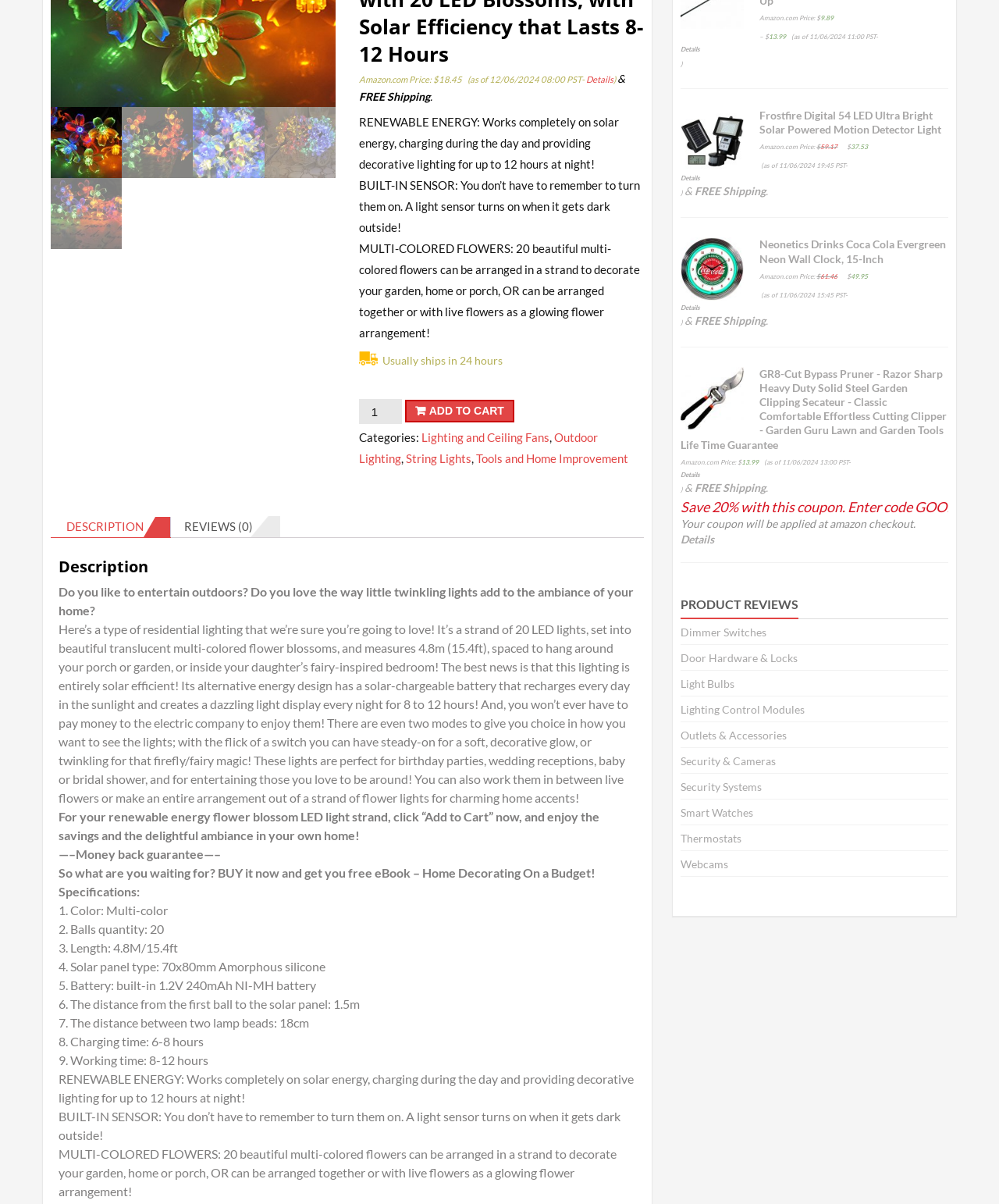Given the element description Case Studies, identify the bounding box coordinates for the UI element on the webpage screenshot. The format should be (top-left x, top-left y, bottom-right x, bottom-right y), with values between 0 and 1.

None